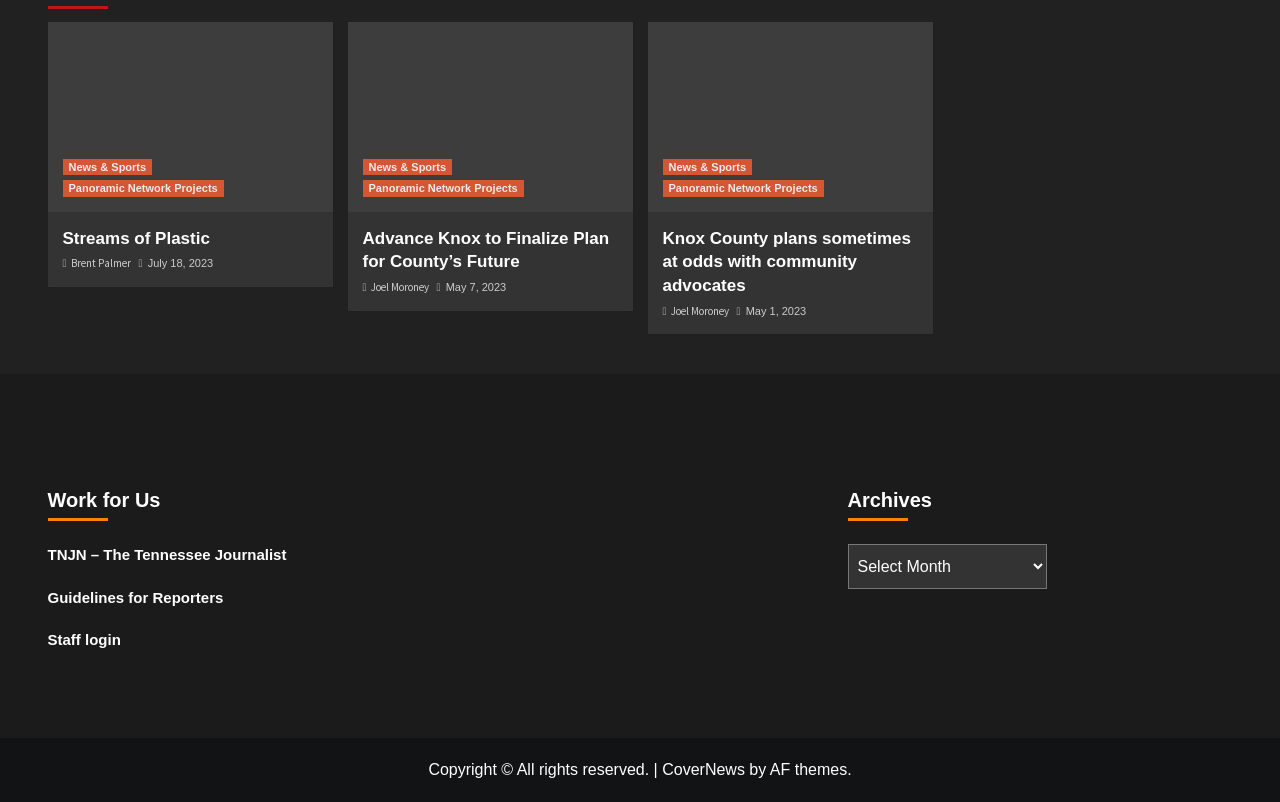Pinpoint the bounding box coordinates of the area that should be clicked to complete the following instruction: "Go to 'Work for Us'". The coordinates must be given as four float numbers between 0 and 1, i.e., [left, top, right, bottom].

[0.037, 0.598, 0.338, 0.666]